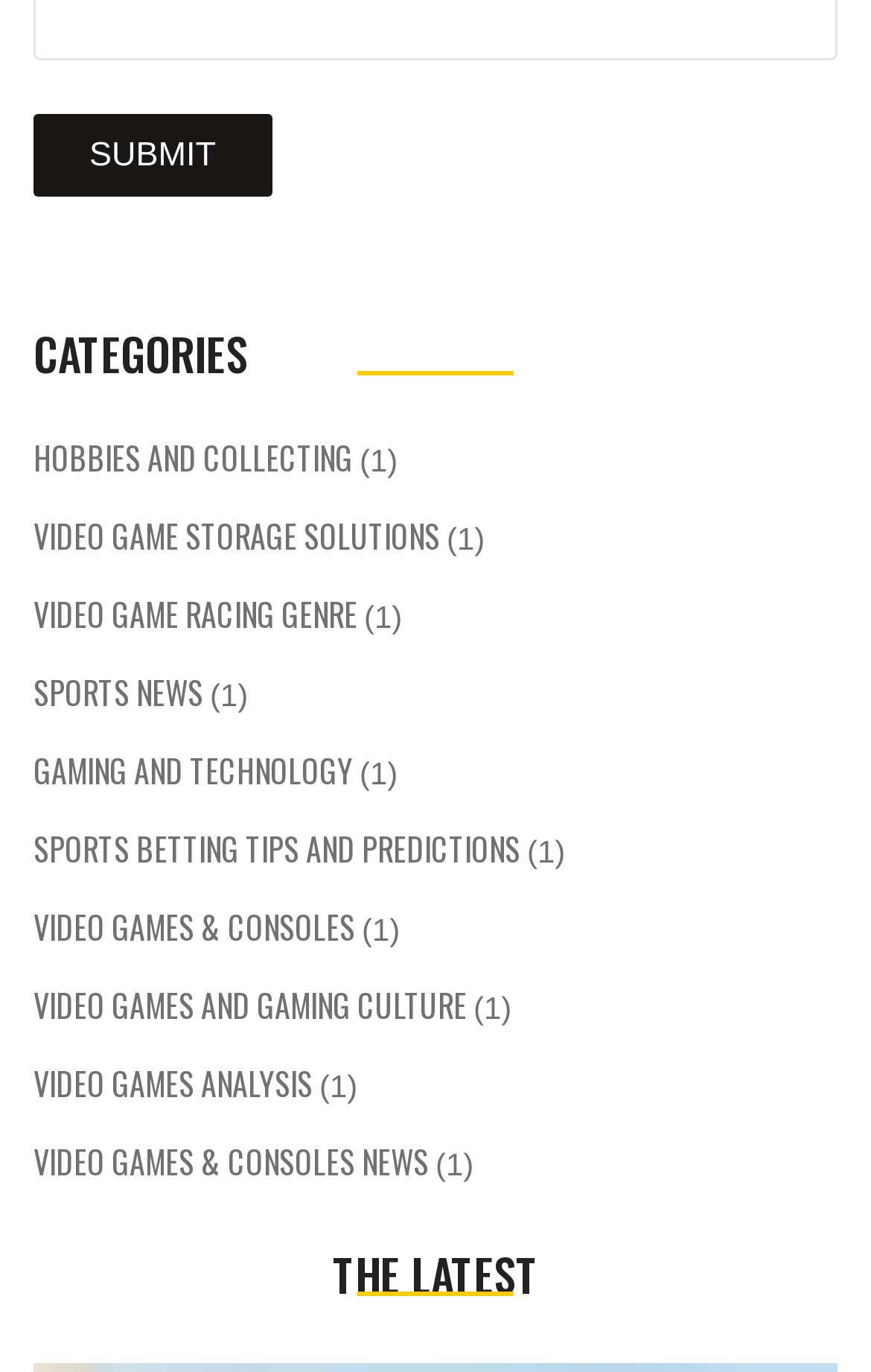Predict the bounding box of the UI element based on the description: "Video Games & Consoles (1)". The coordinates should be four float numbers between 0 and 1, formatted as [left, top, right, bottom].

[0.038, 0.658, 0.459, 0.692]